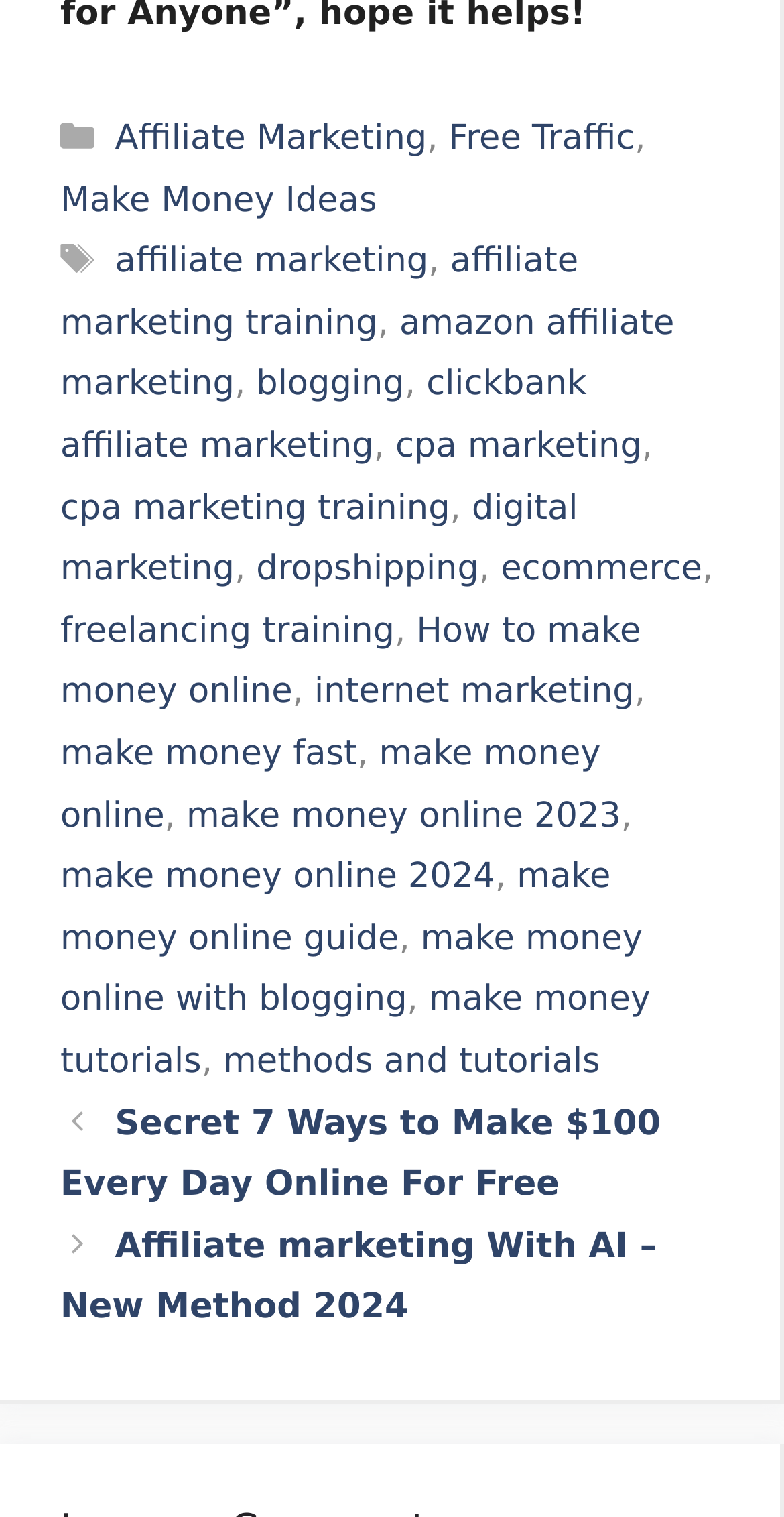Answer the question below with a single word or a brief phrase: 
How many links are there in the 'Tags' section?

11